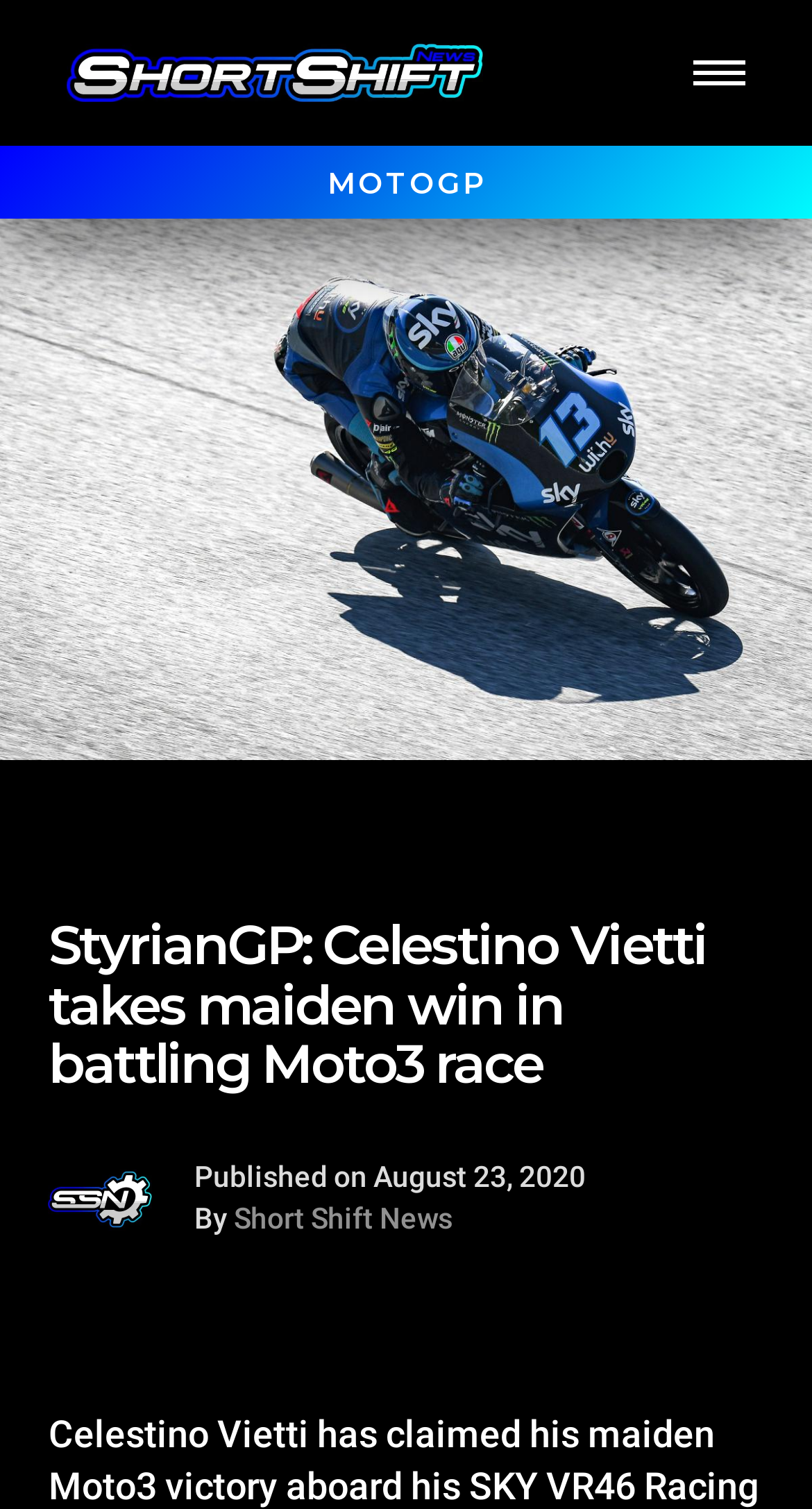What is the name of the winner mentioned in the article?
Answer the question in a detailed and comprehensive manner.

The heading 'StyrianGP: Celestino Vietti takes maiden win in battling Moto3 race' mentions the name of the winner, Celestino Vietti, who claimed his maiden Moto3 victory.